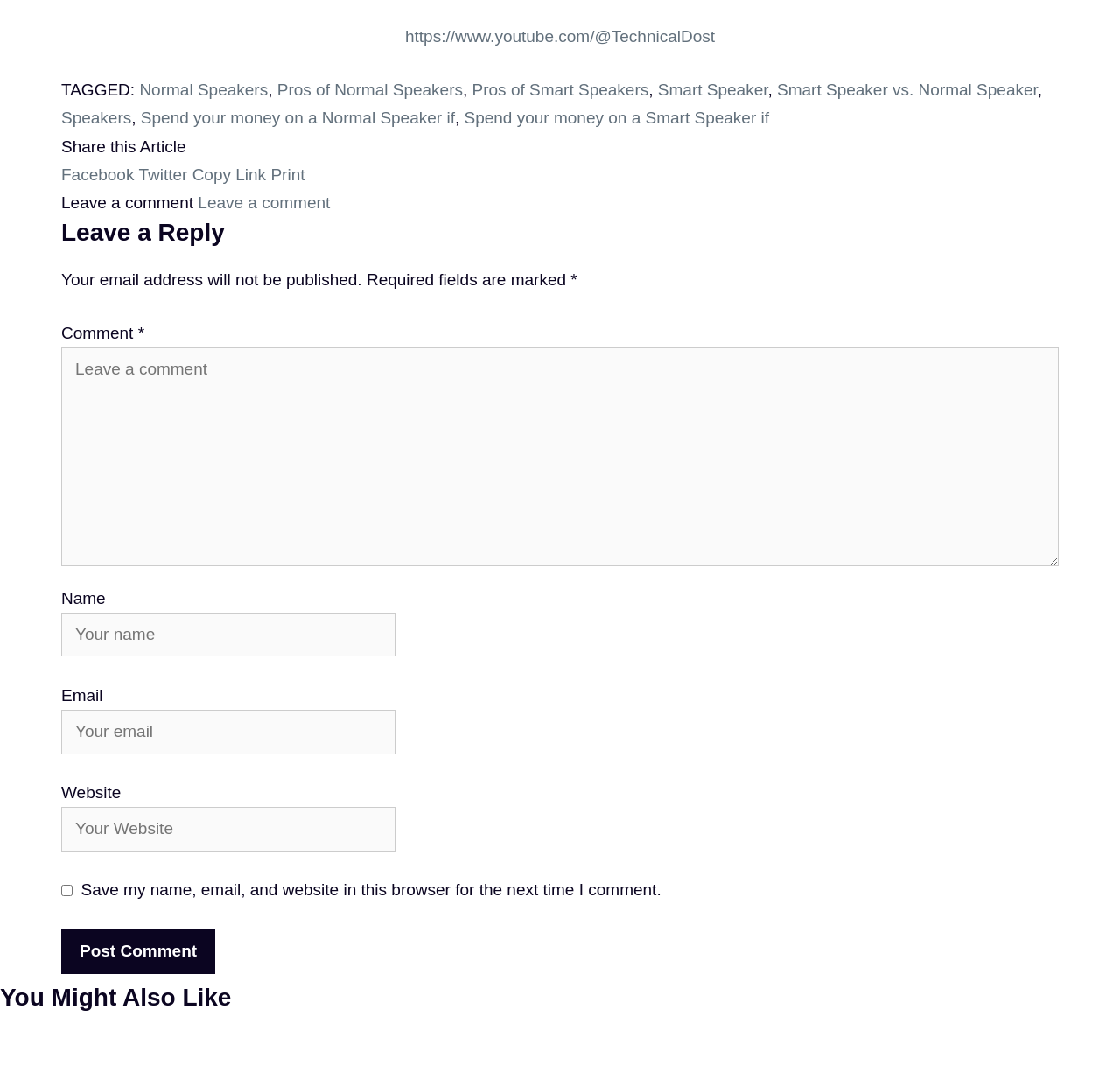Identify the bounding box coordinates of the clickable region necessary to fulfill the following instruction: "Post a comment with your name and email". The bounding box coordinates should be four float numbers between 0 and 1, i.e., [left, top, right, bottom].

[0.055, 0.866, 0.192, 0.908]